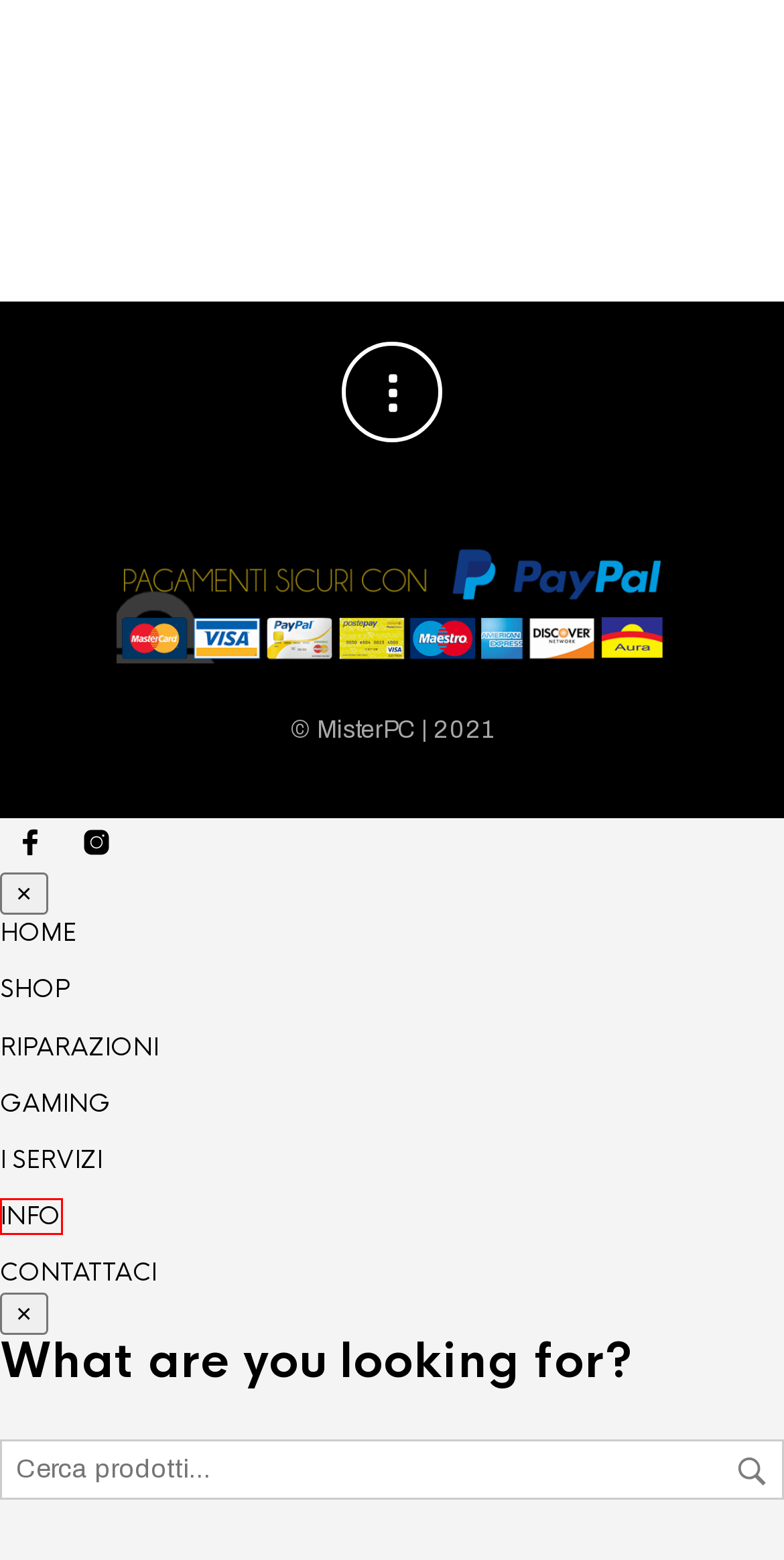Analyze the webpage screenshot with a red bounding box highlighting a UI element. Select the description that best matches the new webpage after clicking the highlighted element. Here are the options:
A. I servizi – MISTER PC
B. CONTACT – MISTER PC
C. Analysis Georgian Marriage – MISTER PC
D. Uncategorized – MISTER PC
E. FAQ – MISTER PC
F. MISTER PC
G. Prodotti – MISTER PC
H. Riparazioni – MISTER PC

E